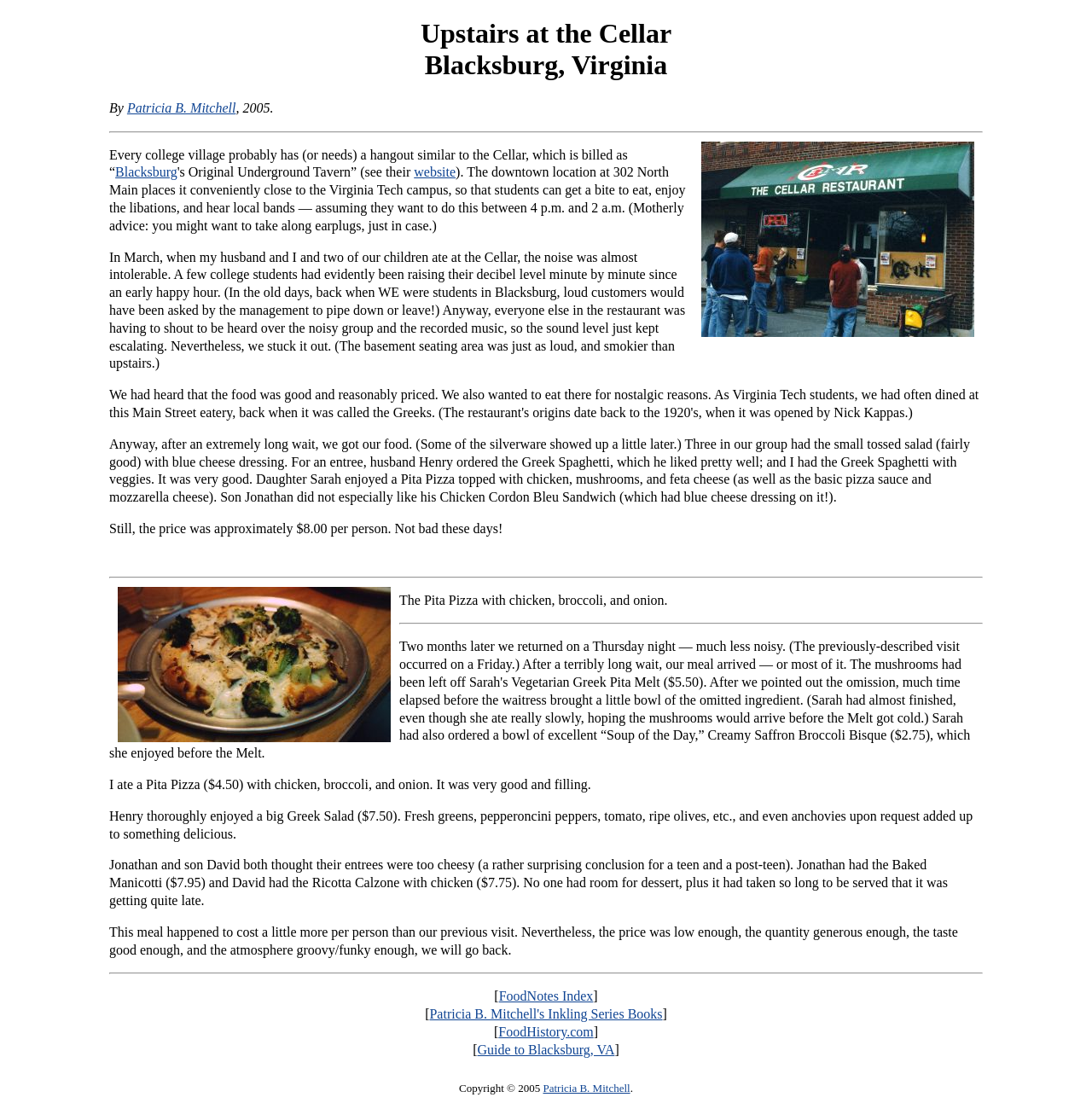Determine the bounding box coordinates of the clickable region to follow the instruction: "View the image of The Cellar".

[0.642, 0.127, 0.892, 0.304]